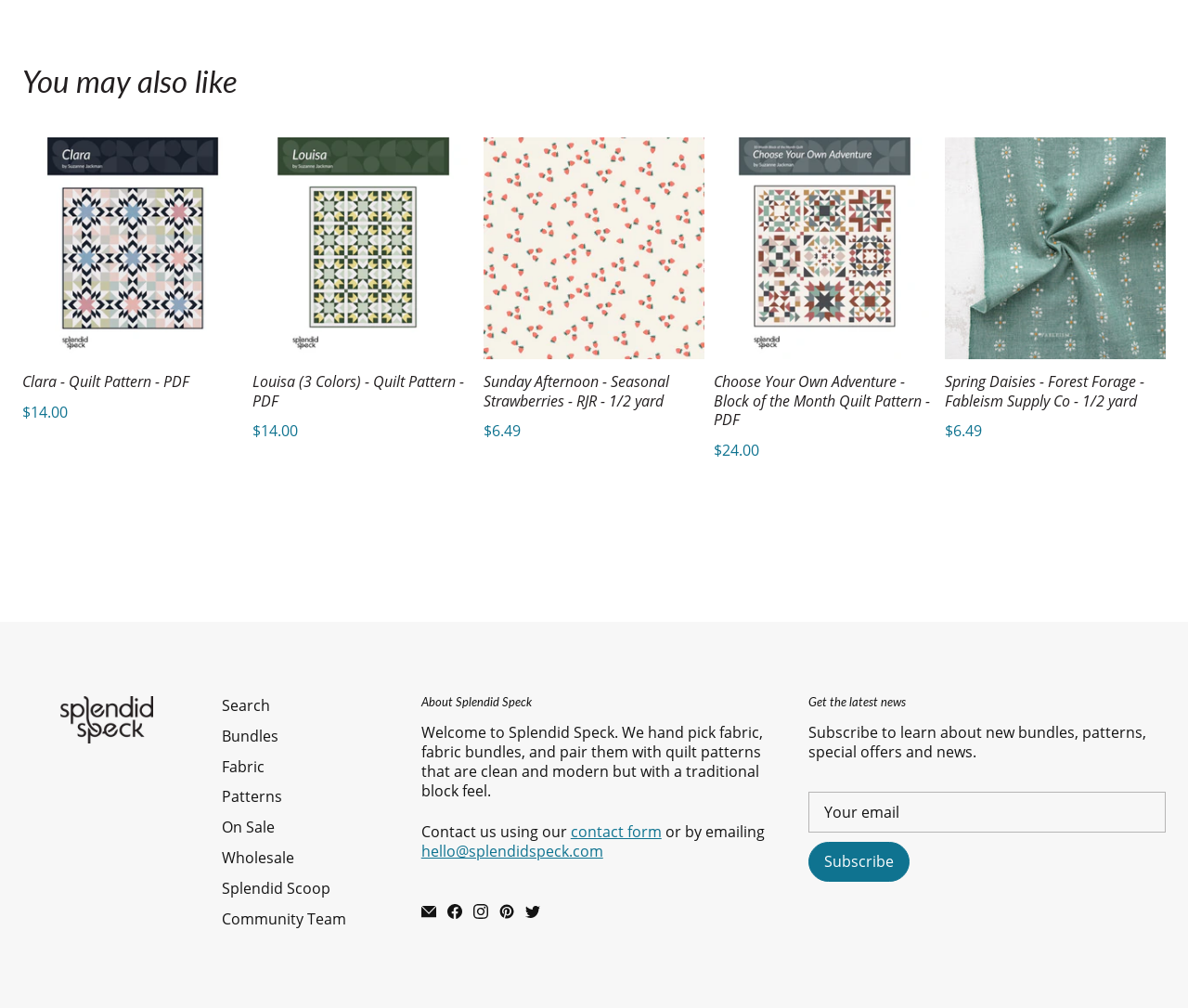What is the purpose of the 'Subscribe' button?
Look at the image and construct a detailed response to the question.

The StaticText element above the 'Subscribe' button says 'Subscribe to learn about new bundles, patterns, special offers and news', which implies that the purpose of the 'Subscribe' button is to get the latest news.